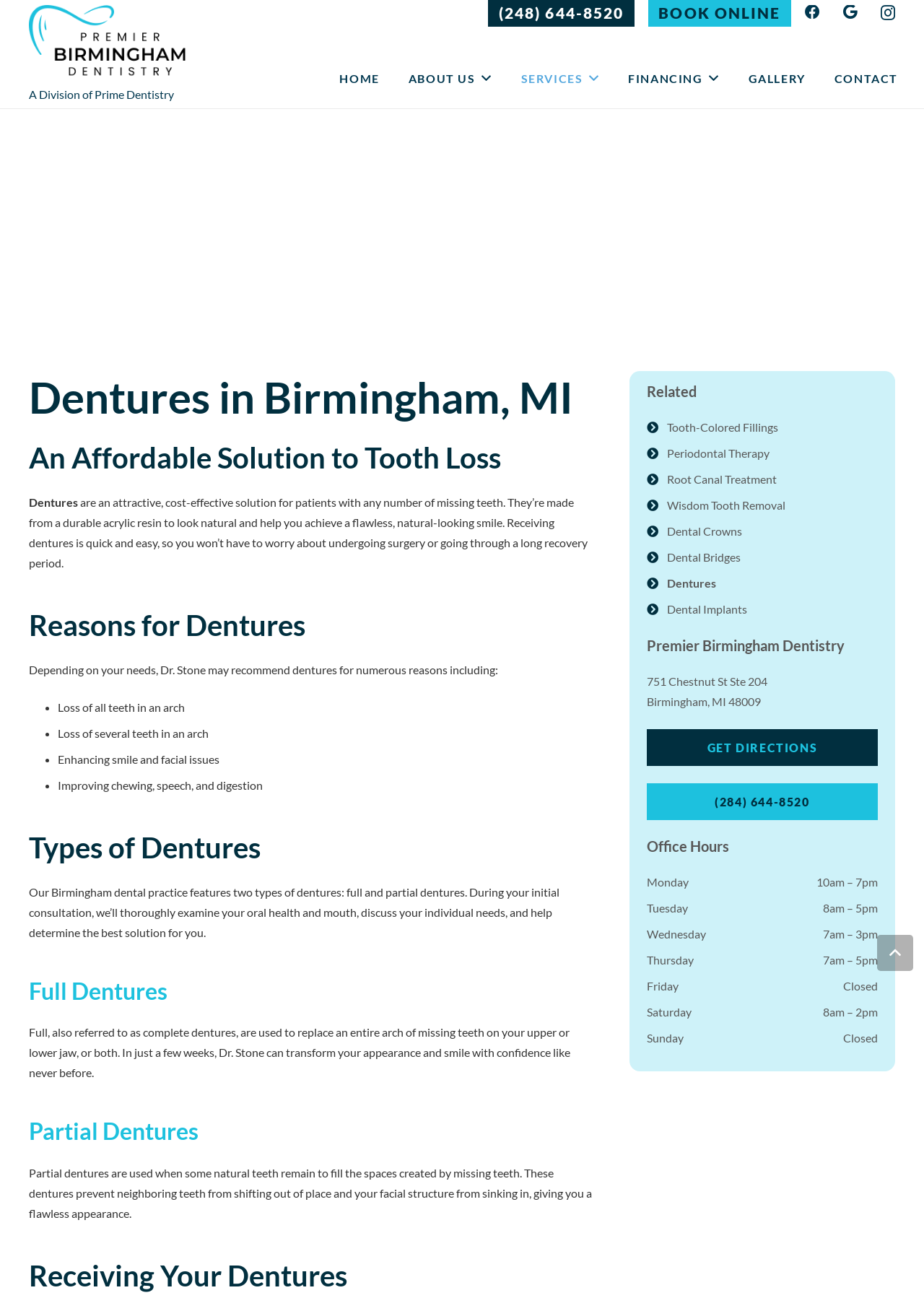Locate the bounding box coordinates of the clickable region to complete the following instruction: "Call the office phone number."

[0.528, 0.0, 0.686, 0.021]